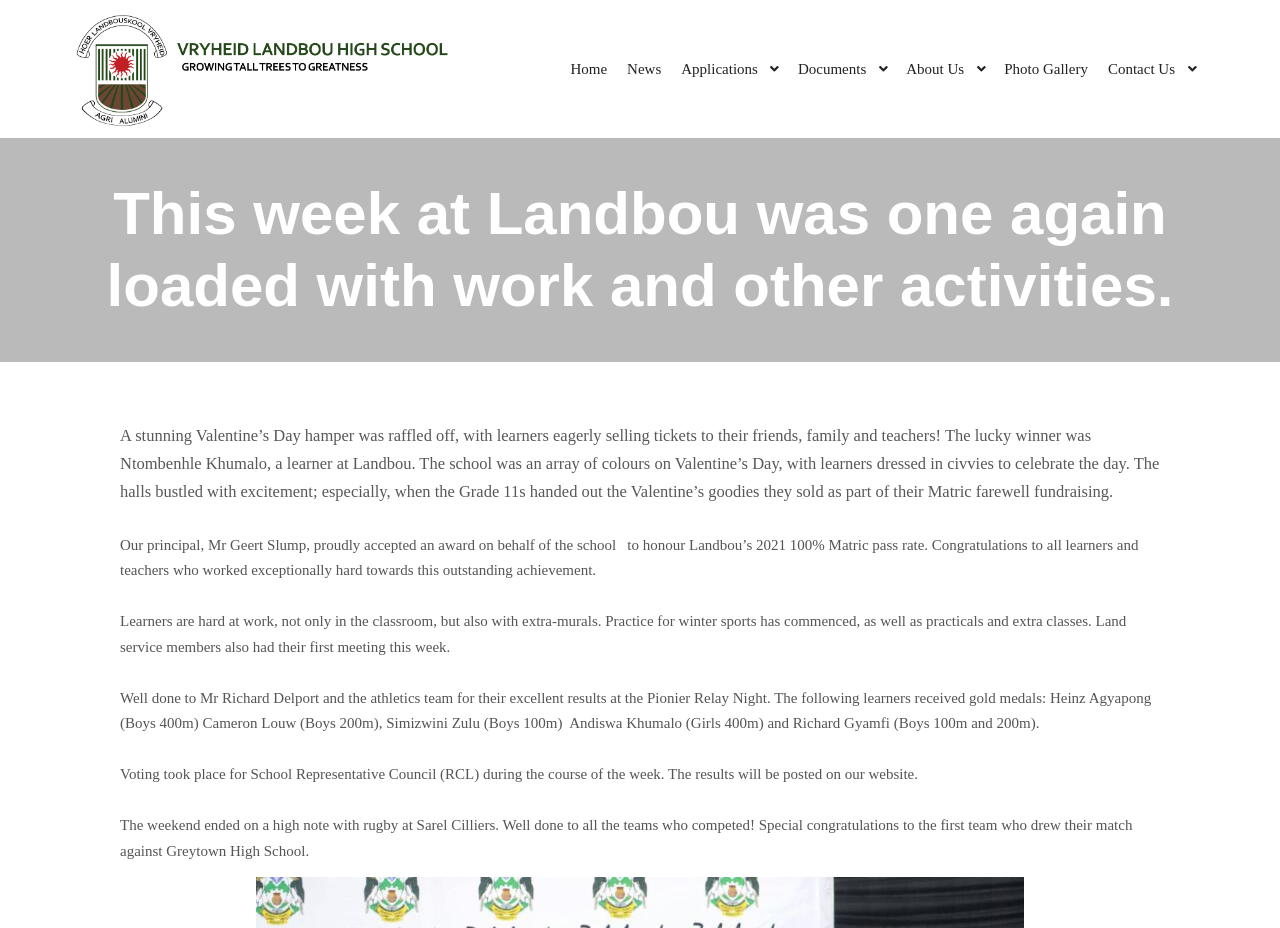Explain in detail what is displayed on the webpage.

The webpage is about Vryheid Landbou High School, with a focus on the events and activities that took place during a particular week. At the top of the page, there is a navigation menu with links to different sections of the website, including "Home", "News", "Applications", "Documents", "About Us", "Photo Gallery", and "Contact Us". These links are separated by small icons.

Below the navigation menu, there is a heading that reads "This week at Landbou was one again loaded with work and other activities." This is followed by a series of paragraphs that describe the various events and activities that took place during the week. These include a Valentine's Day hamper raffle, a celebration of the school's 100% Matric pass rate, and updates on sports teams and extracurricular activities.

The paragraphs are arranged in a vertical column, with each one building on the previous one to create a sense of continuity. The text is accompanied by no images, but the paragraphs are well-spaced and easy to read. Overall, the webpage has a clean and organized layout, making it easy to follow the events and activities of the school.